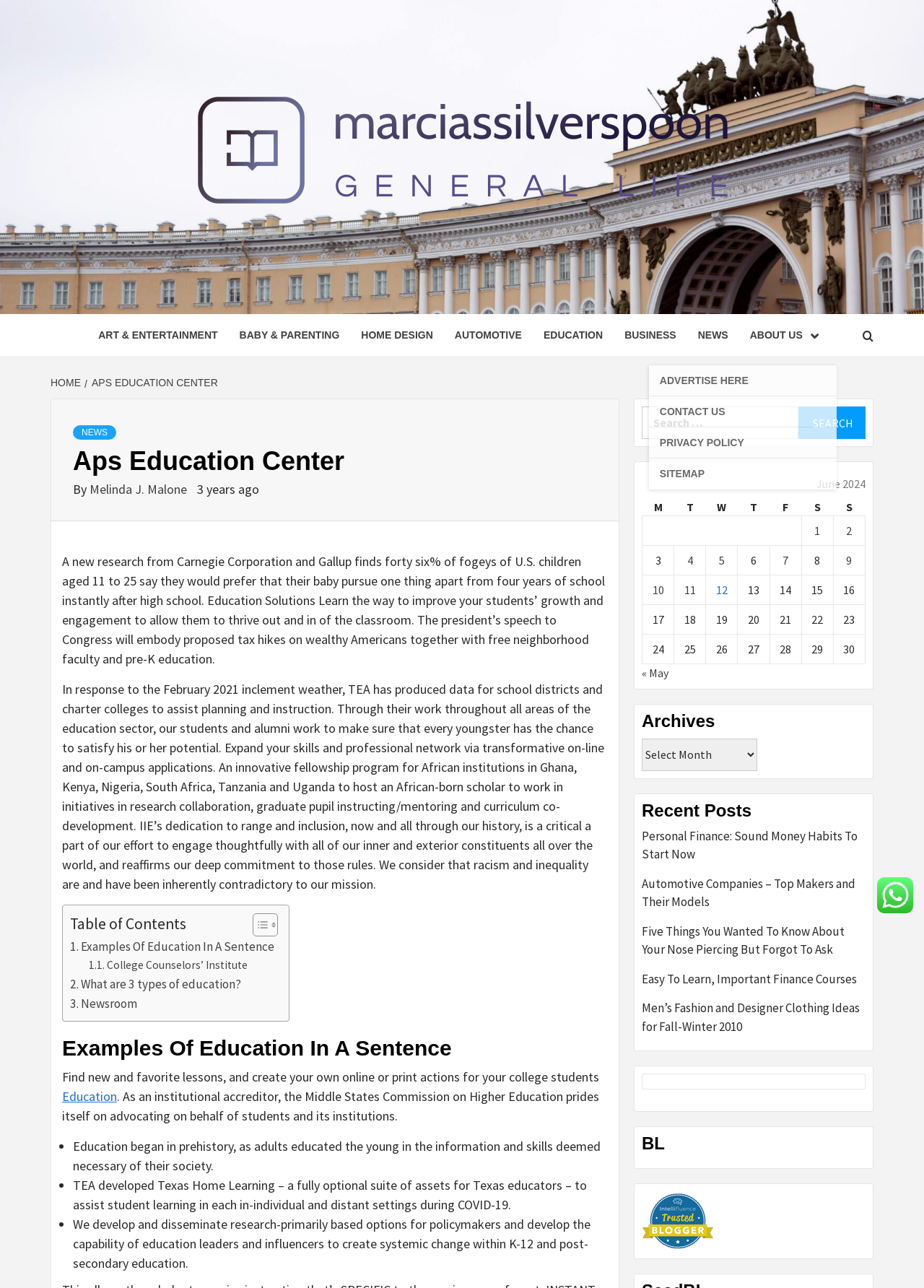Can you specify the bounding box coordinates of the area that needs to be clicked to fulfill the following instruction: "Search for something"?

[0.695, 0.316, 0.937, 0.341]